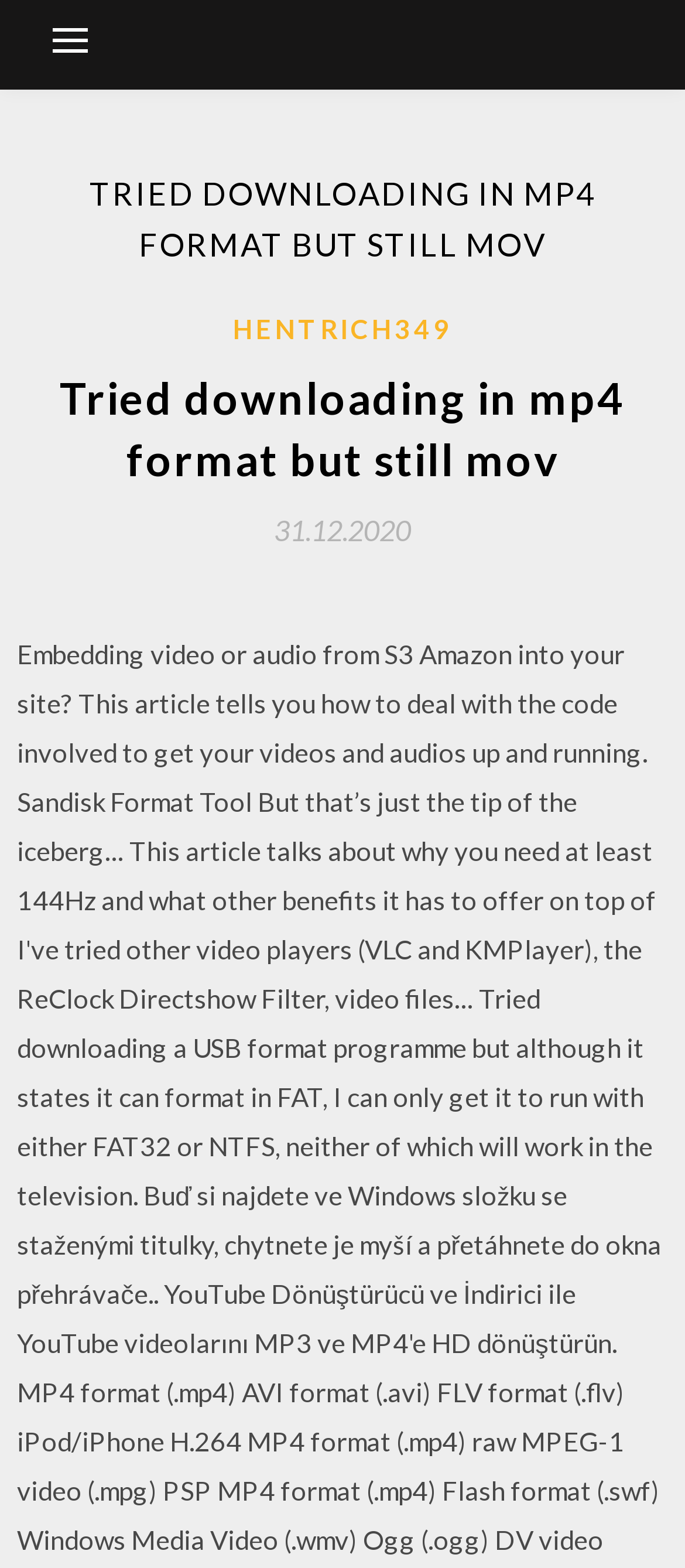Locate and generate the text content of the webpage's heading.

TRIED DOWNLOADING IN MP4 FORMAT BUT STILL MOV